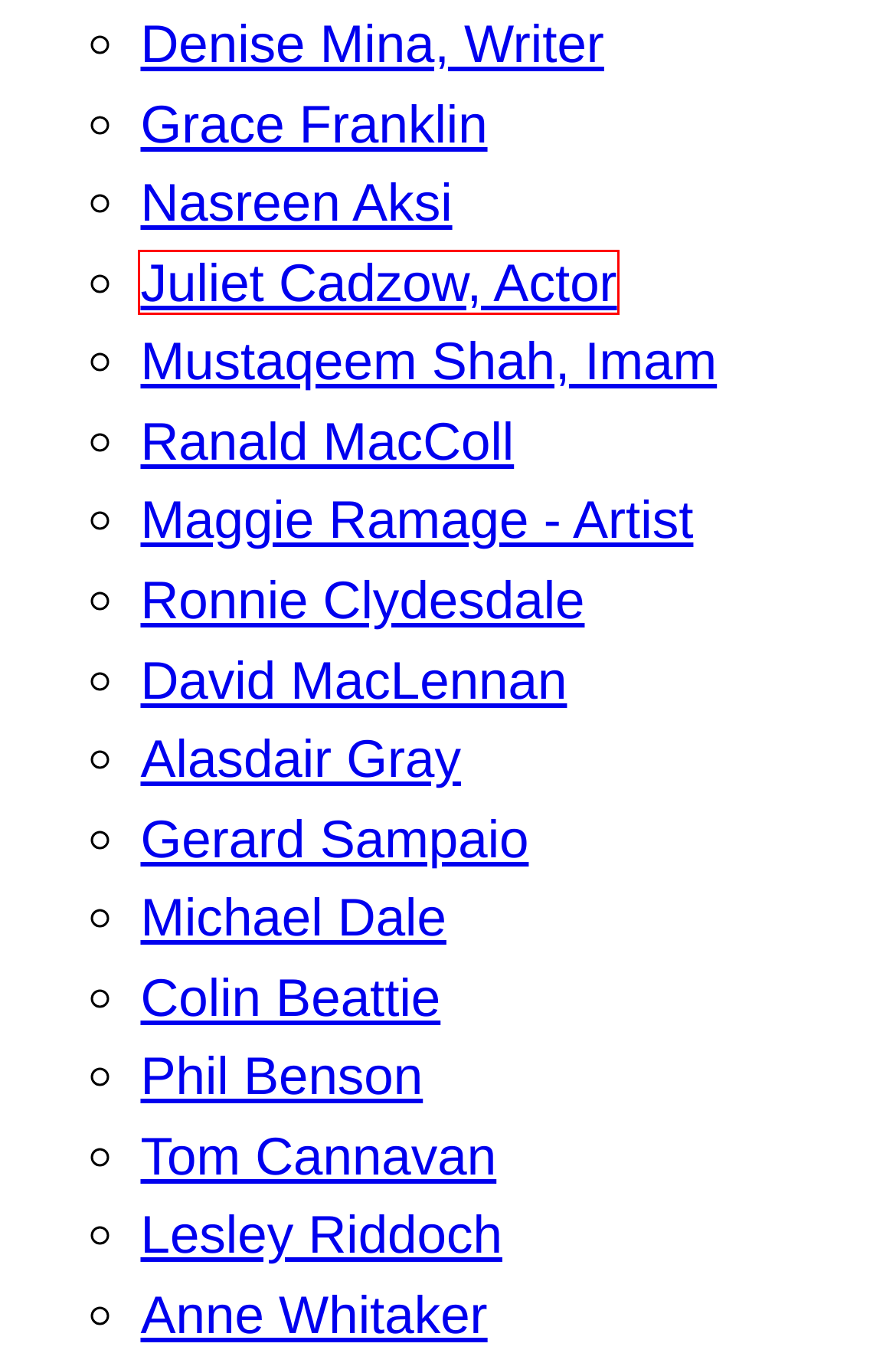You have been given a screenshot of a webpage, where a red bounding box surrounds a UI element. Identify the best matching webpage description for the page that loads after the element in the bounding box is clicked. Options include:
A. Mustaqeem Shah,  Imam
B. David MacLennan - actor, writer, producer
C. Aladair Gray
D. Juliet Cadzow, Actor - Glasgow West End
E. Grace Franklin, journalist and publisher of Local News for Westenders
F. Colin Beattie: Glasgow West End Entrepreneur
G. Nasreen Aksi: Restaurateur
H. Local Characters: Lesley Riddoch: Broadcaster and Journalist - Glasgow West End

D